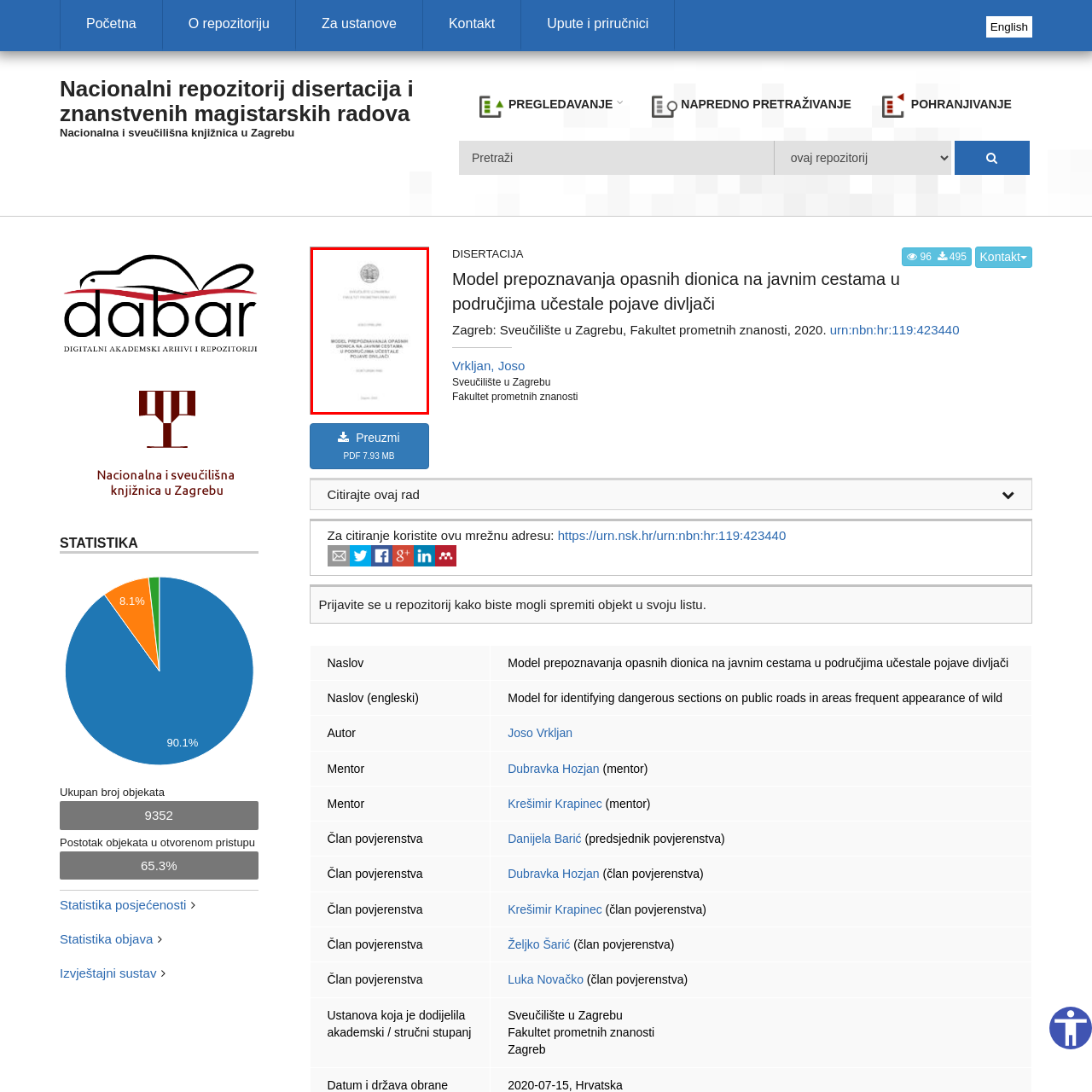Check the image highlighted by the red rectangle and provide a single word or phrase for the question:
In what year was this dissertation submitted?

2020